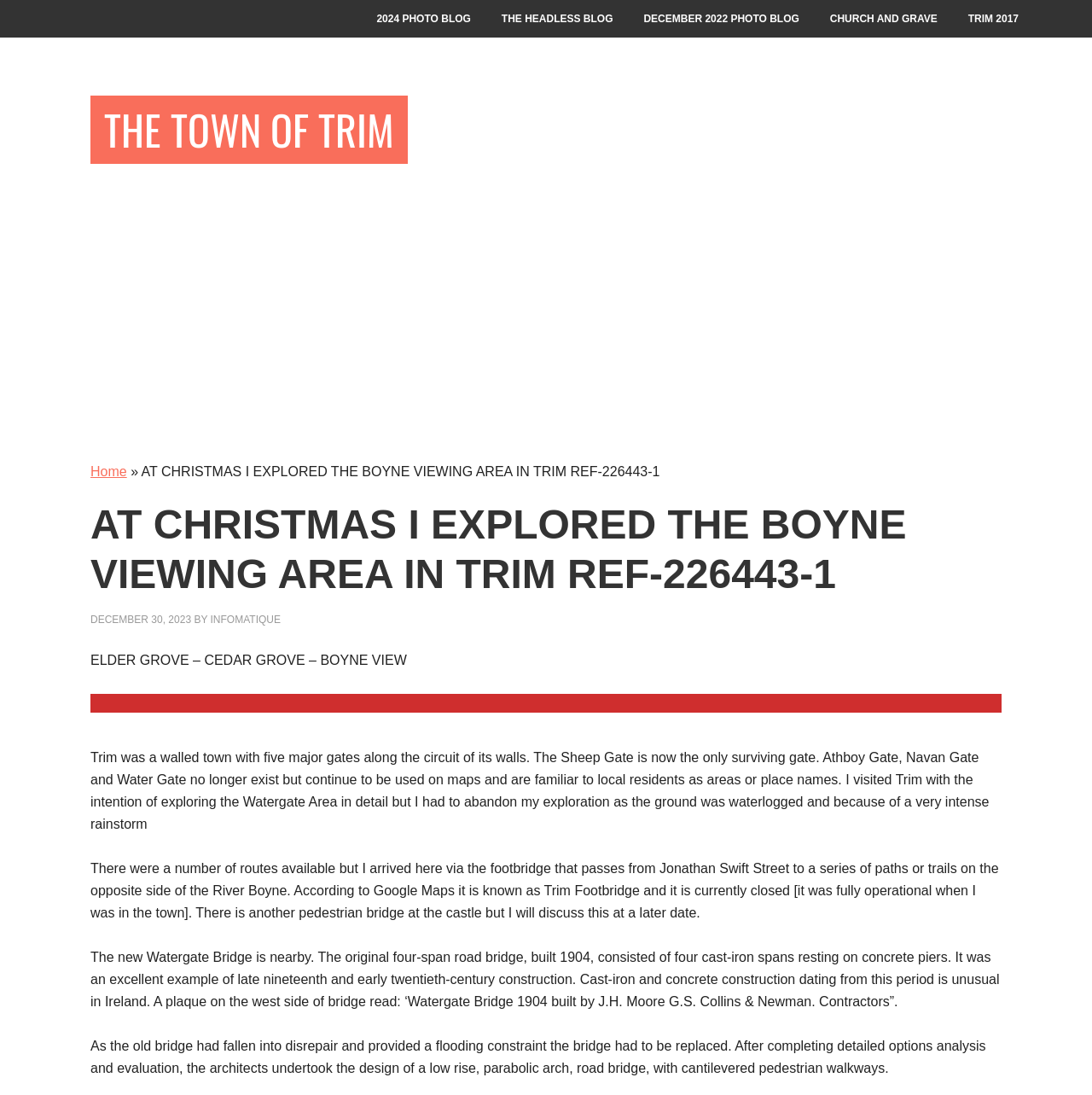Identify and generate the primary title of the webpage.

AT CHRISTMAS I EXPLORED THE BOYNE VIEWING AREA IN TRIM REF-226443-1